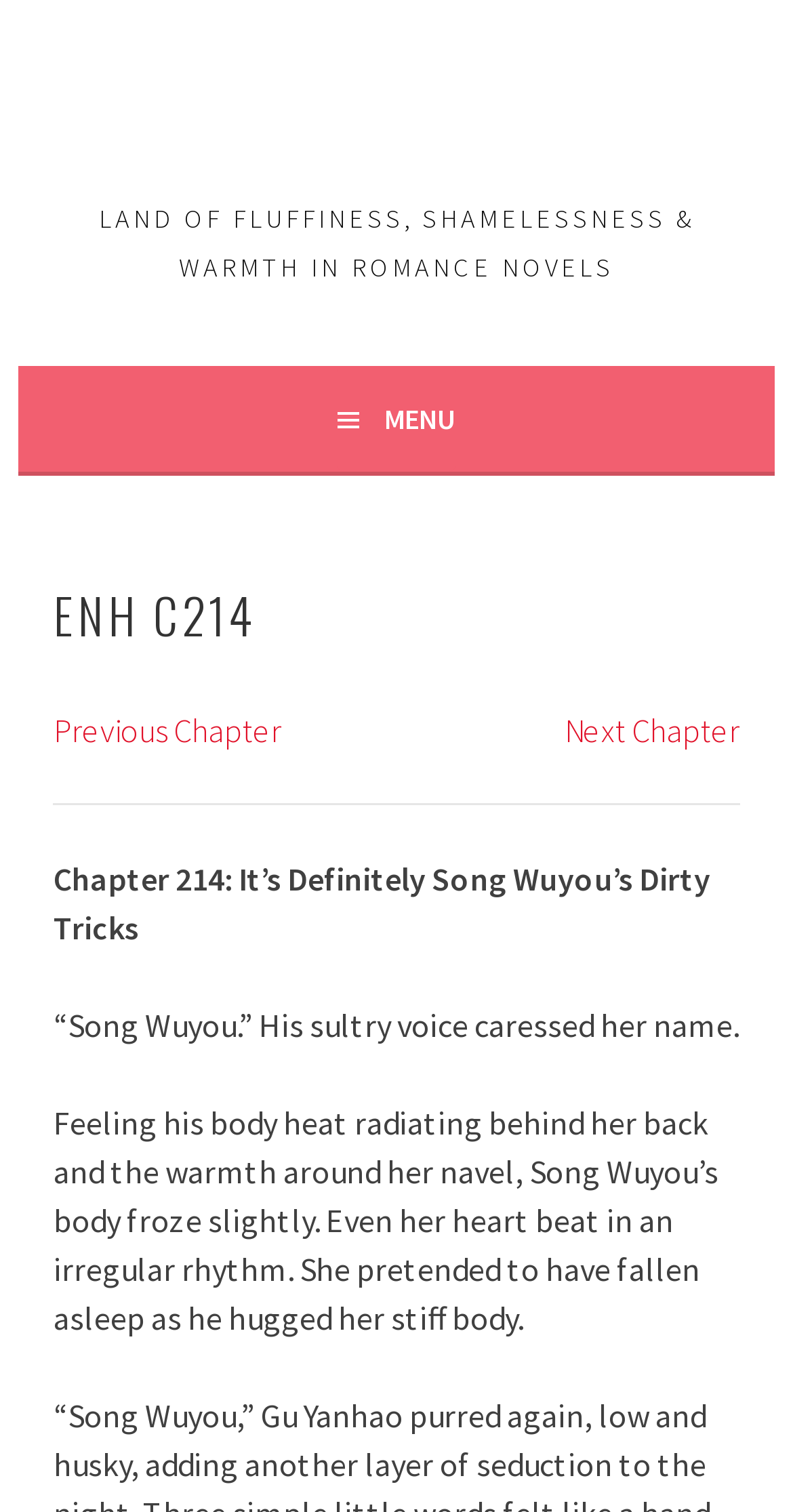How many links are present in the menu?
Offer a detailed and full explanation in response to the question.

I counted the number of link elements present in the menu, which are 'Previous Chapter' and 'Next Chapter', to arrive at the answer.